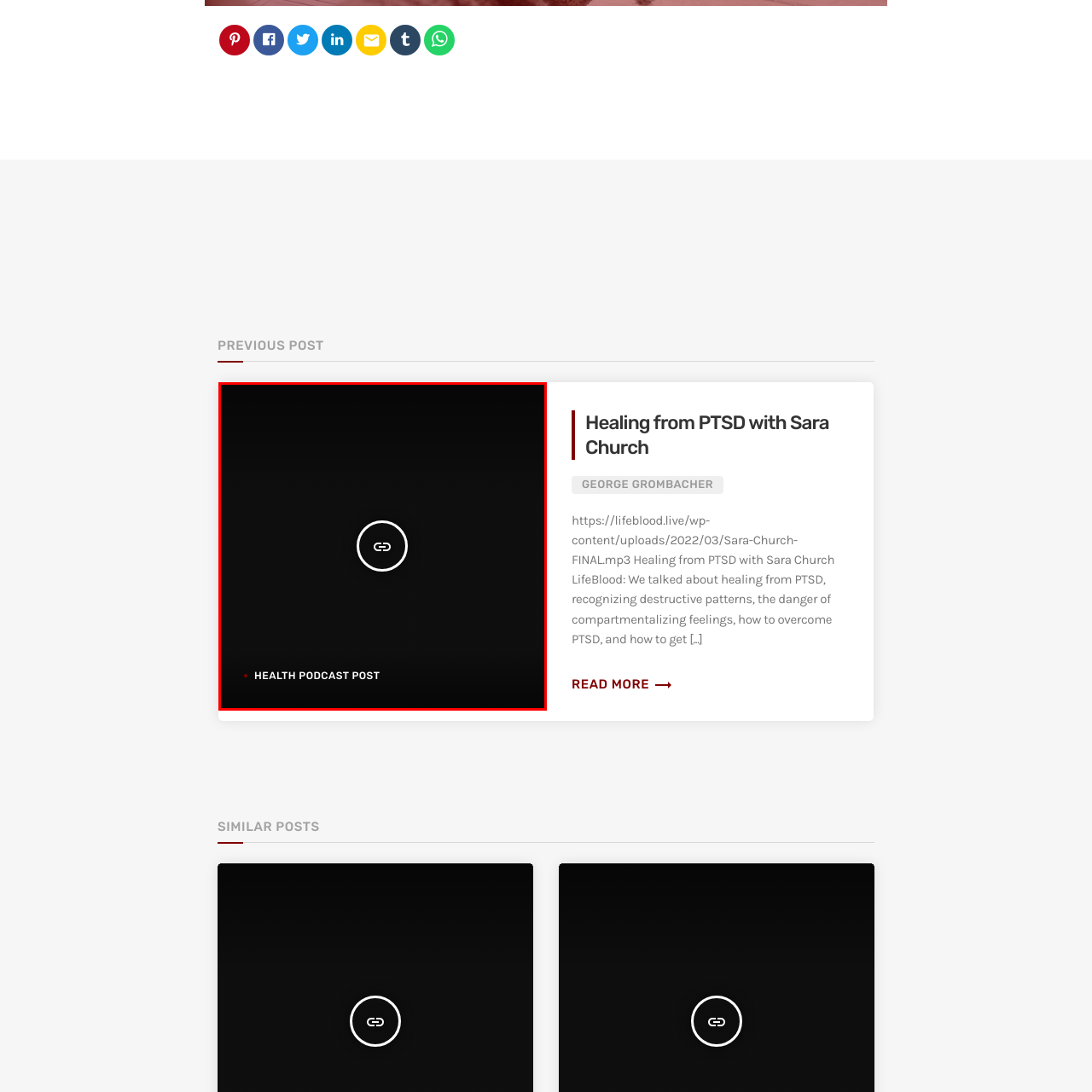Craft an in-depth description of the visual elements captured within the red box.

The image features the logo of the "LifeBlood Podcast," set against a sleek black background. Central to the design is a minimalist link icon, represented in white, which signifies connectivity and digital access. Below the logo, there is a textual element that reads "HEALTH PODCAST POST" in a bold font, highlighting the focus on health-related discussions featured in this episode. This visual layout emphasizes the podcast's theme of sharing valuable insights on well-being and personal growth, inviting viewers to engage with the content and explore further.